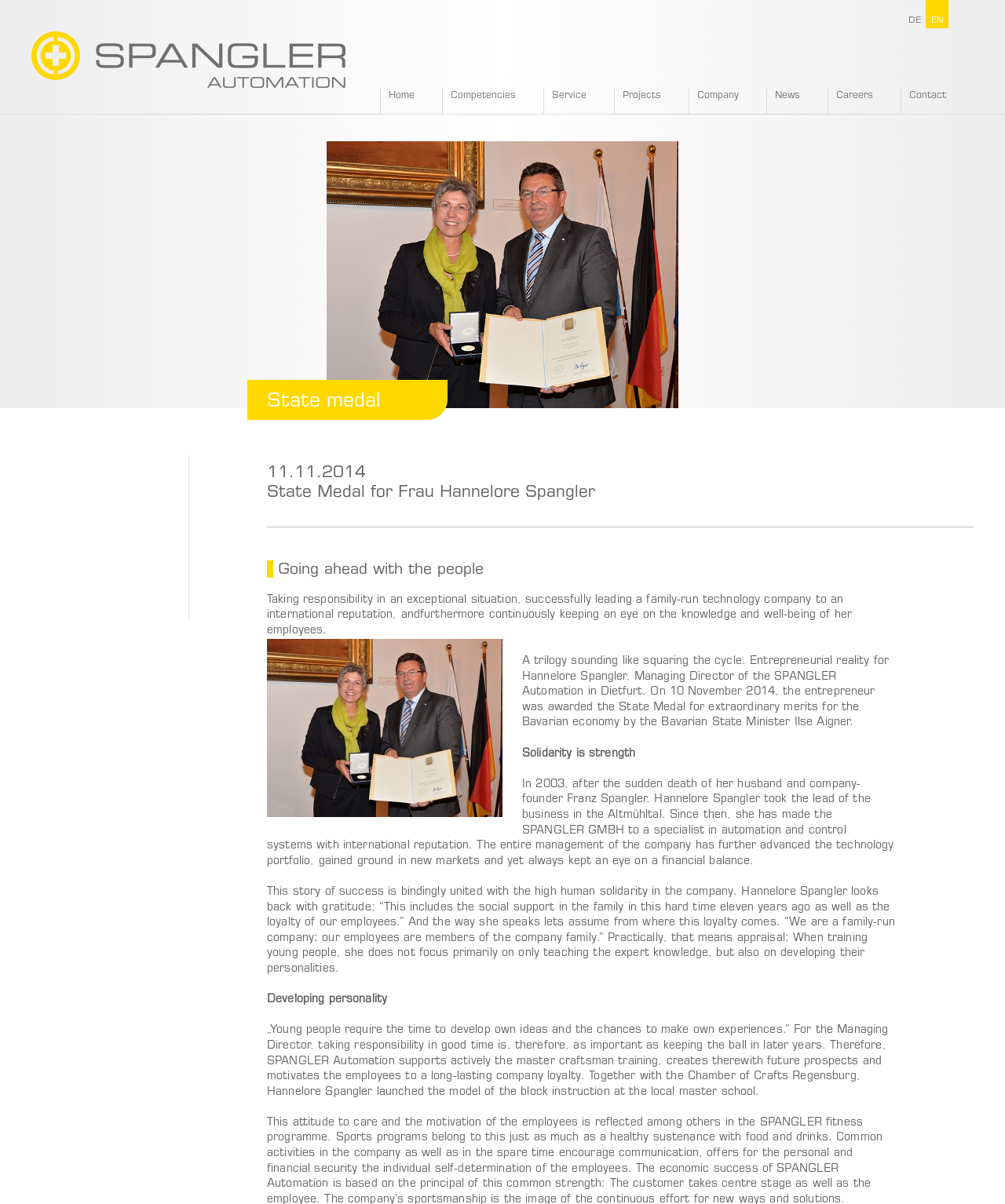What is the name of the person who founded the company with Frau Hannelore Spangler?
Please provide a comprehensive answer to the question based on the webpage screenshot.

I found the answer by looking at the text 'after the sudden death of her husband and company-founder Franz Spangler, Hannelore Spangler took the lead of the business' which mentions that Franz Spangler was the company-founder and husband of Frau Hannelore Spangler.